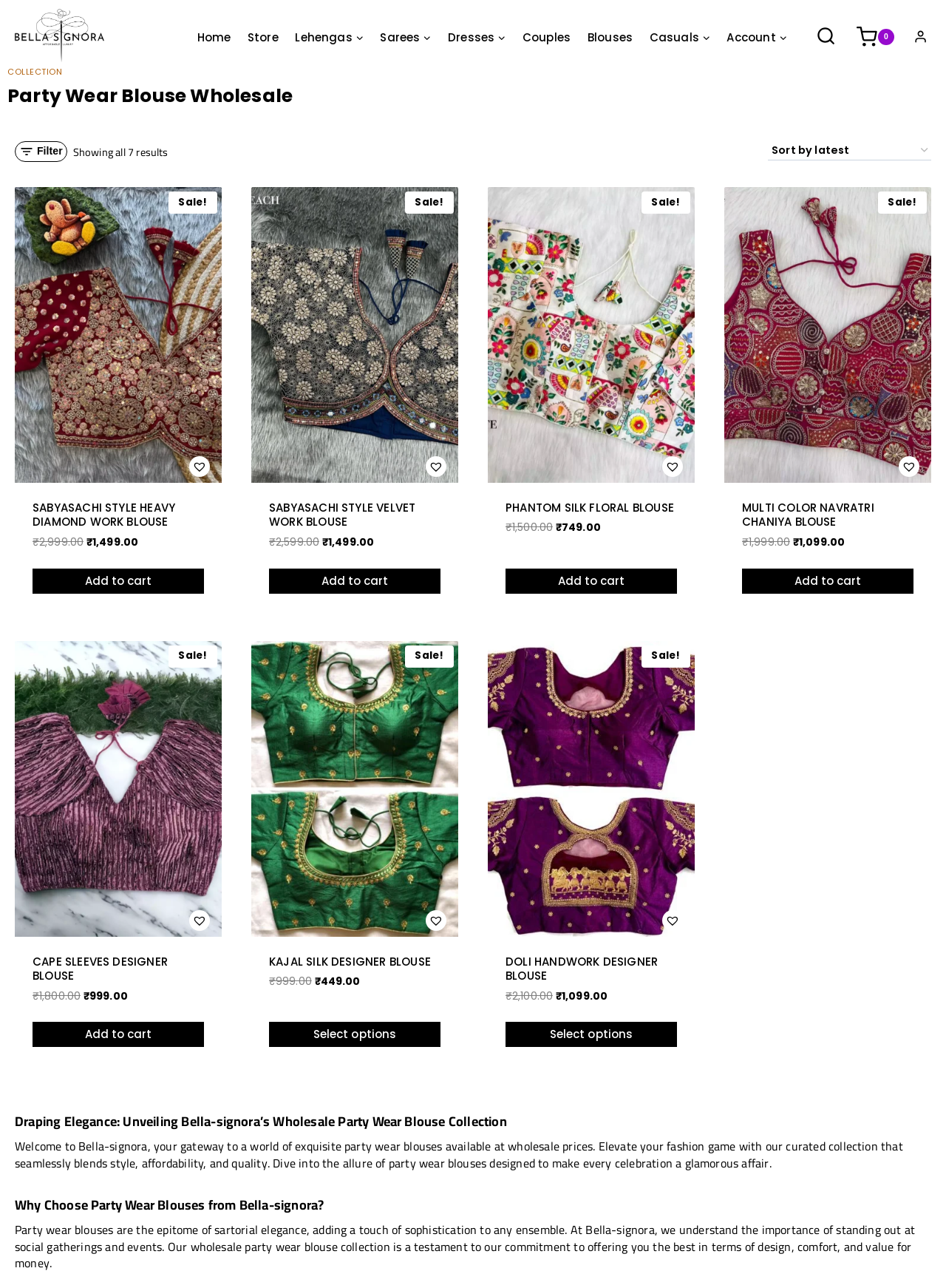Find the bounding box coordinates of the clickable element required to execute the following instruction: "View the 'Shopping Cart'". Provide the coordinates as four float numbers between 0 and 1, i.e., [left, top, right, bottom].

[0.906, 0.021, 0.958, 0.037]